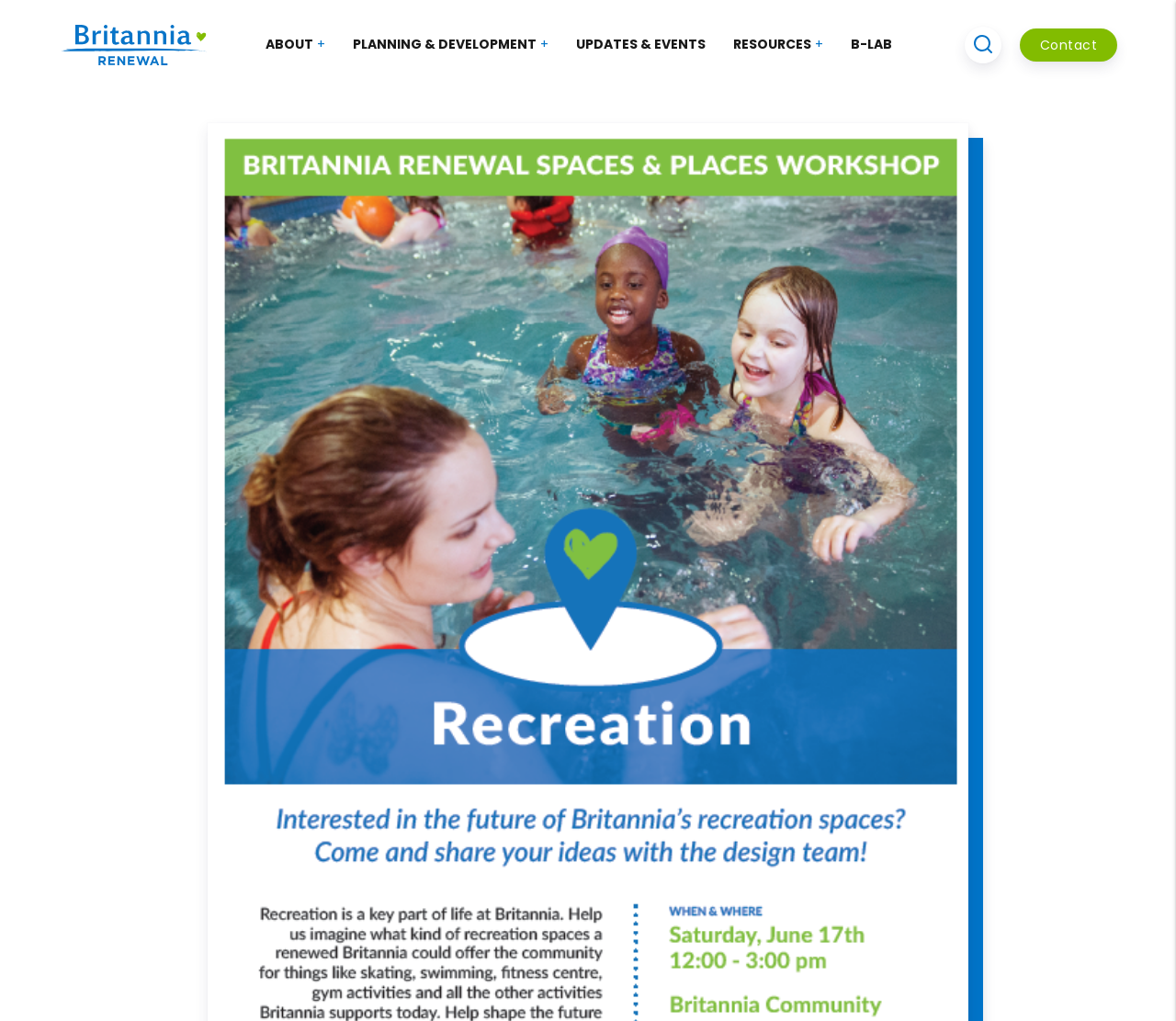Give a concise answer using one word or a phrase to the following question:
How many main navigation links are there?

5